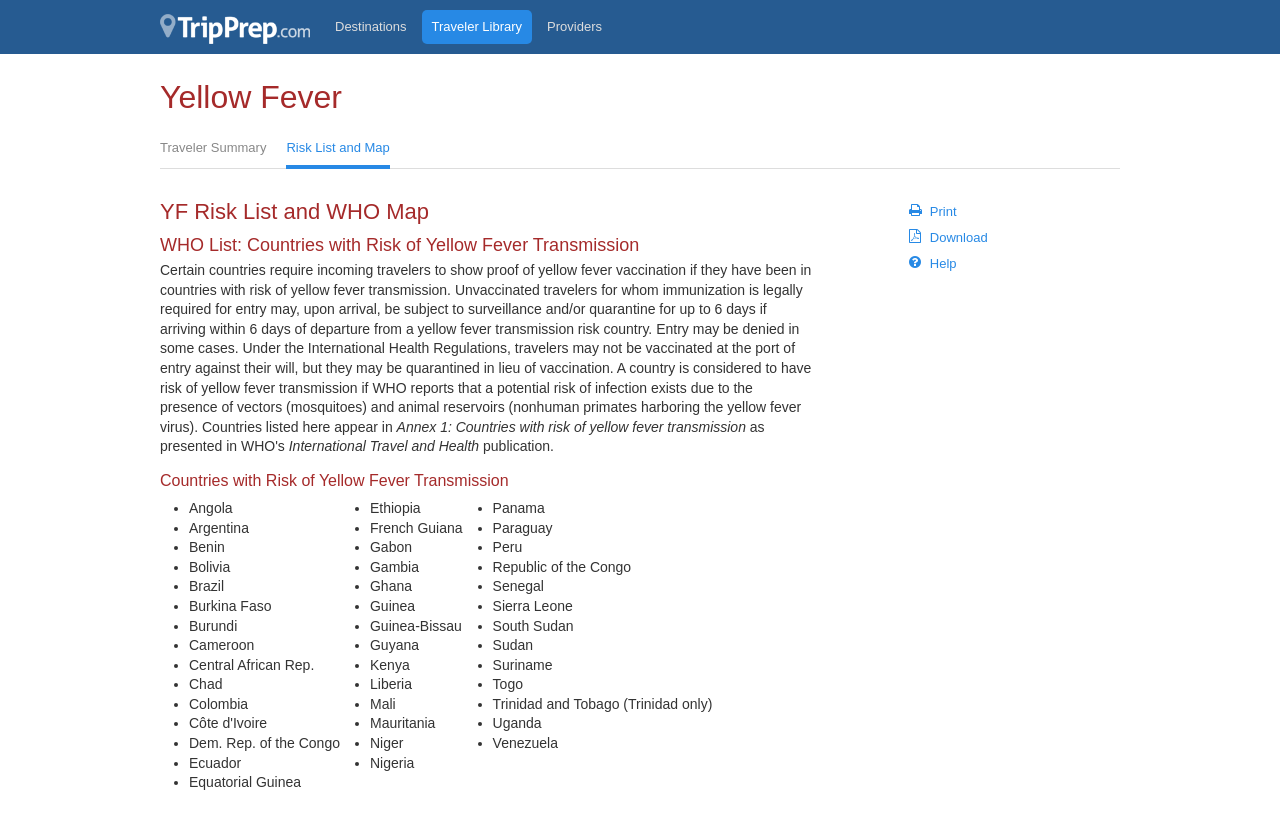Determine the coordinates of the bounding box for the clickable area needed to execute this instruction: "Click on the 'Help' link".

[0.71, 0.309, 0.747, 0.341]